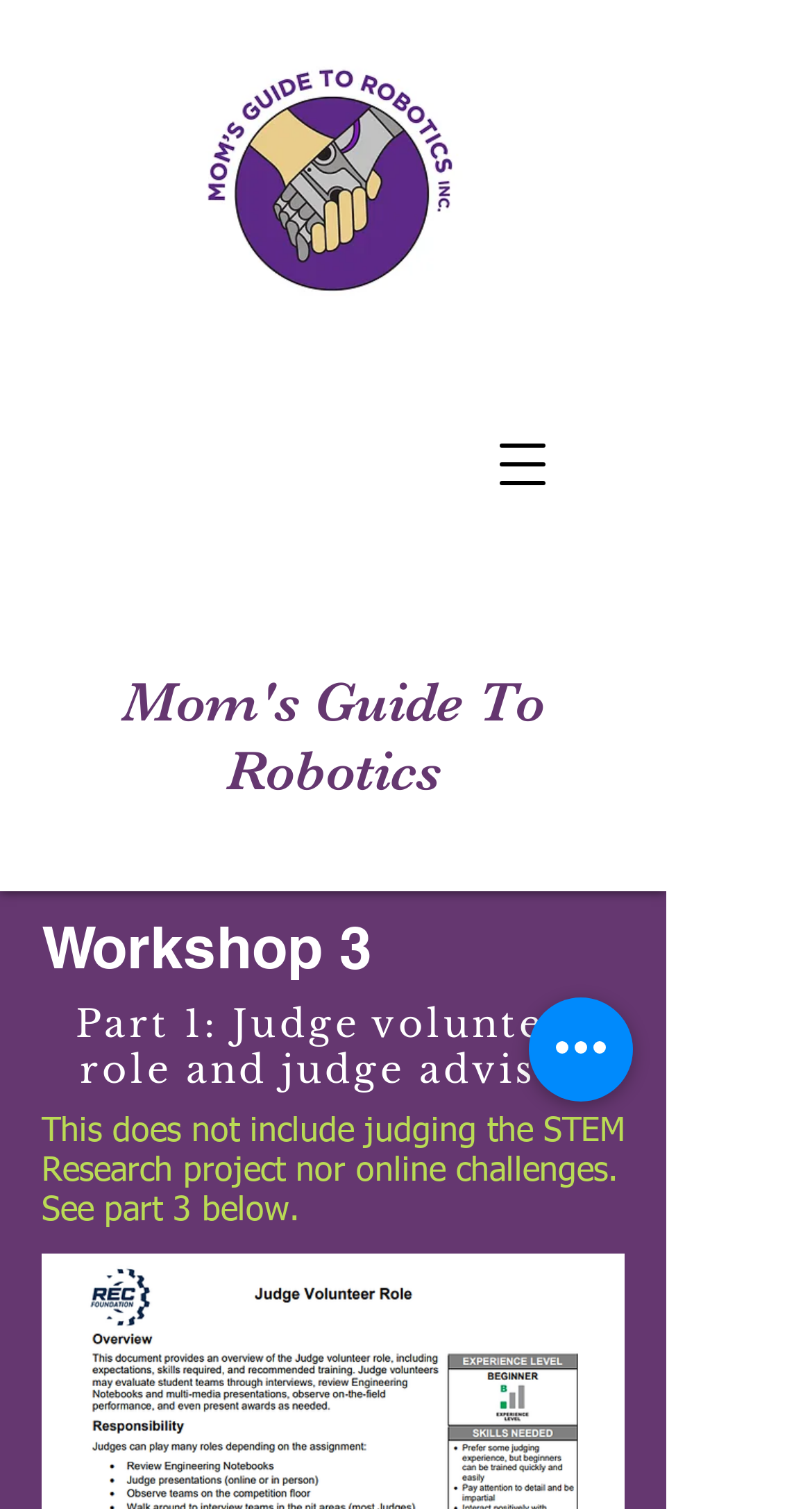What is the name of the logo image?
From the details in the image, answer the question comprehensively.

I found the image element with the description 'MGTR_logo_full-color_round.jpg' which is likely the logo of the website, so the answer is 'MGTR_logo_full-color_round.jpg'.